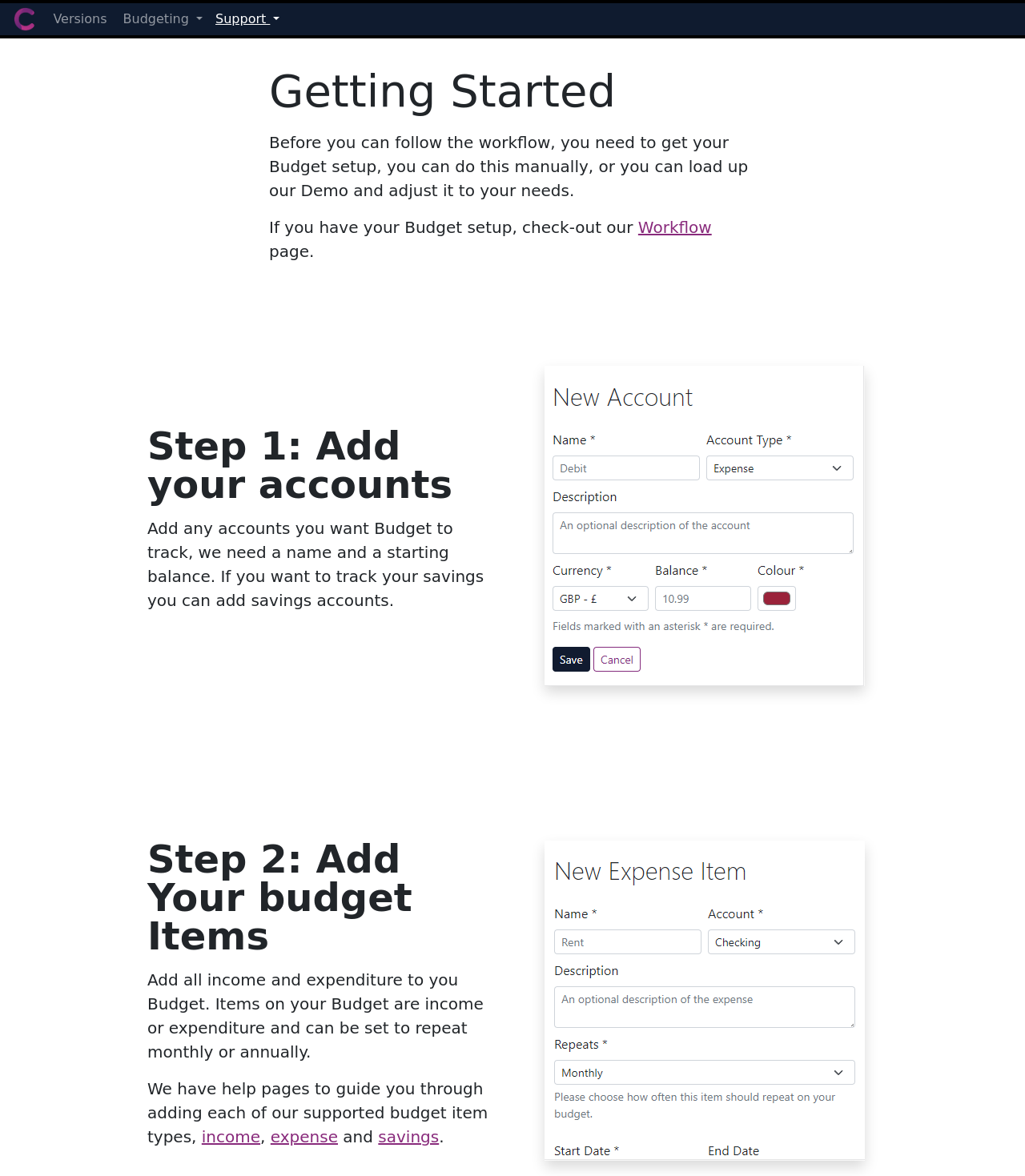Locate the bounding box coordinates of the clickable area to execute the instruction: "Click on 'Workflow'". Provide the coordinates as four float numbers between 0 and 1, represented as [left, top, right, bottom].

[0.623, 0.185, 0.694, 0.202]